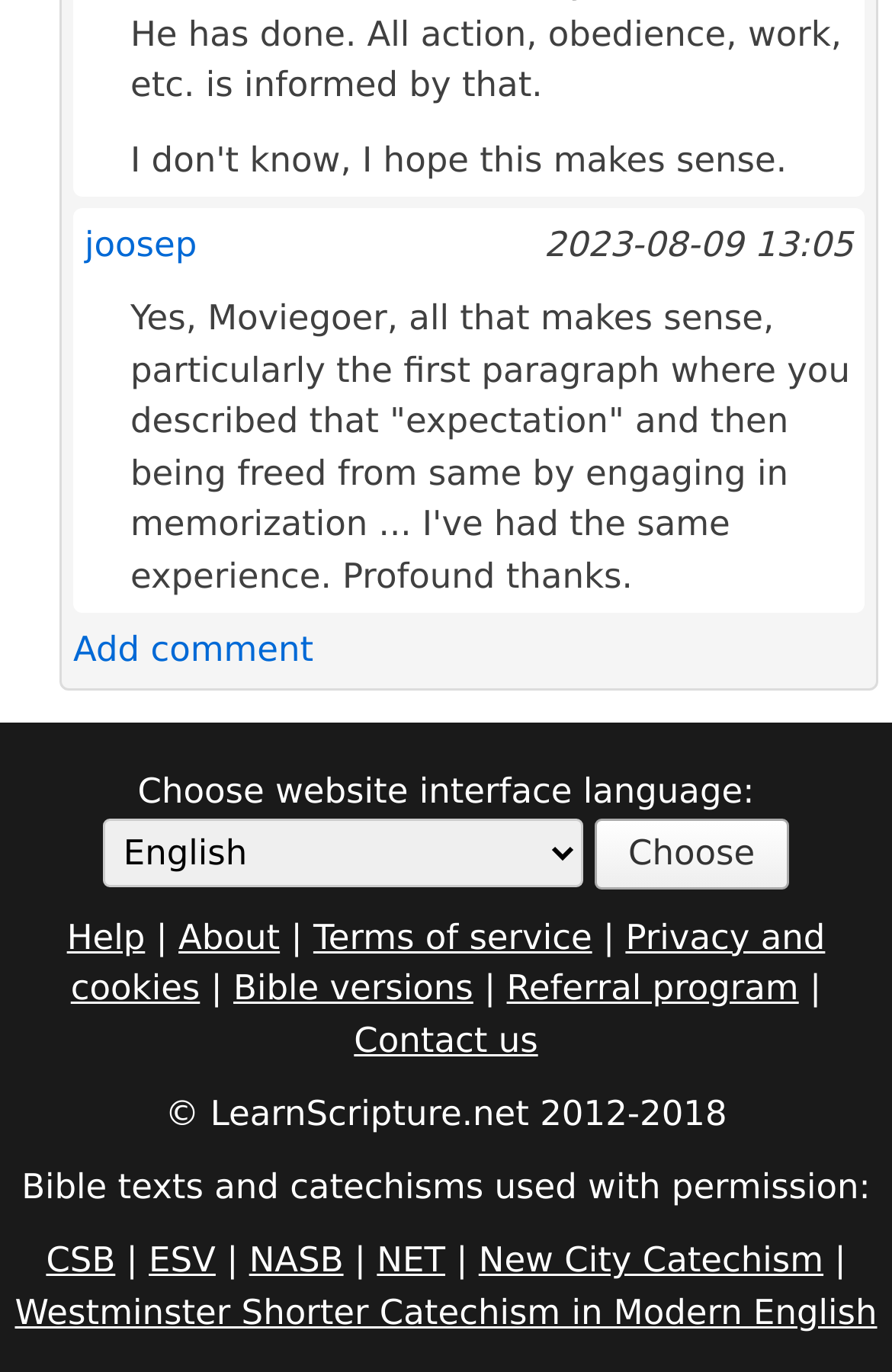Determine the bounding box coordinates of the section to be clicked to follow the instruction: "Get help". The coordinates should be given as four float numbers between 0 and 1, formatted as [left, top, right, bottom].

[0.075, 0.668, 0.163, 0.698]